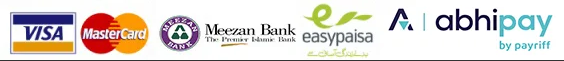What is the name of the leading Islamic bank in Pakistan?
Give a detailed and exhaustive answer to the question.

The Meezan Bank logo appears in the image, denoting a leading Islamic bank in Pakistan.